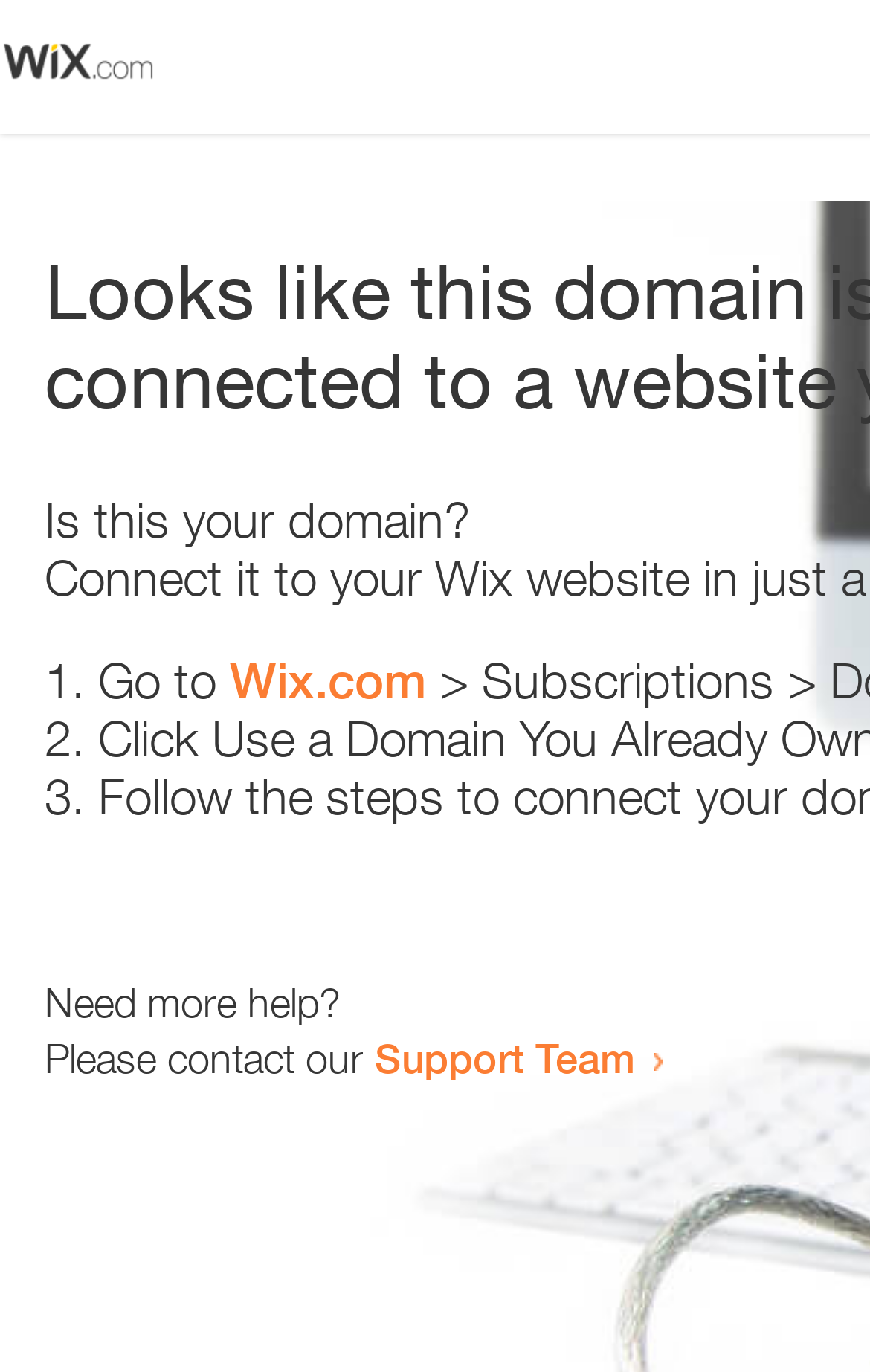Summarize the contents and layout of the webpage in detail.

The webpage appears to be an error page, with a small image at the top left corner. Below the image, there is a question "Is this your domain?" in a prominent position. 

To the right of the question, there is a numbered list with three items. The first item starts with "1." and suggests going to "Wix.com". The second item starts with "2." and the third item starts with "3.", but their contents are not specified. 

At the bottom of the page, there is a section that offers help. It starts with the question "Need more help?" and then provides a contact option, "Please contact our Support Team", which is a clickable link.